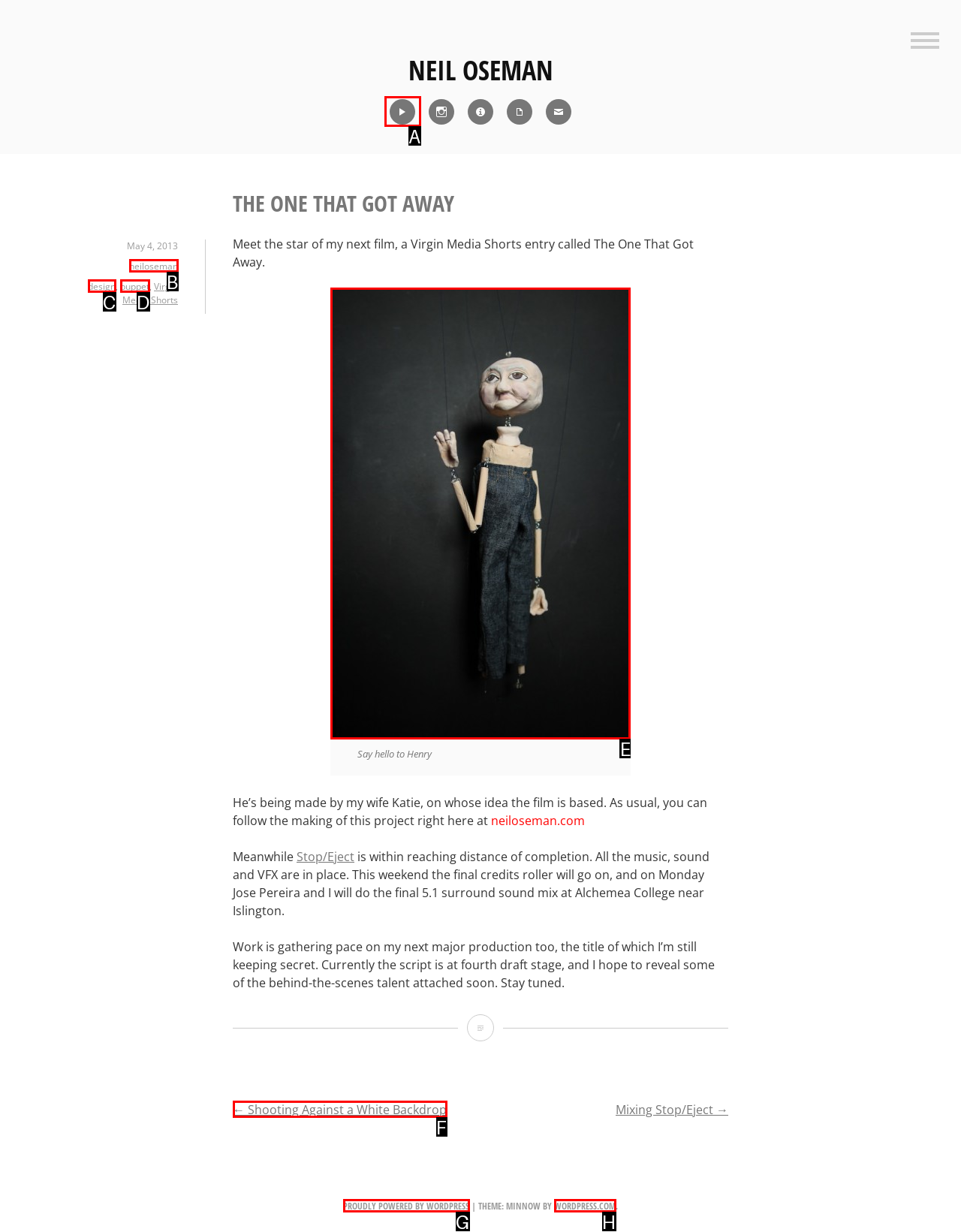Select the letter of the element you need to click to complete this task: Read more reviews
Answer using the letter from the specified choices.

None